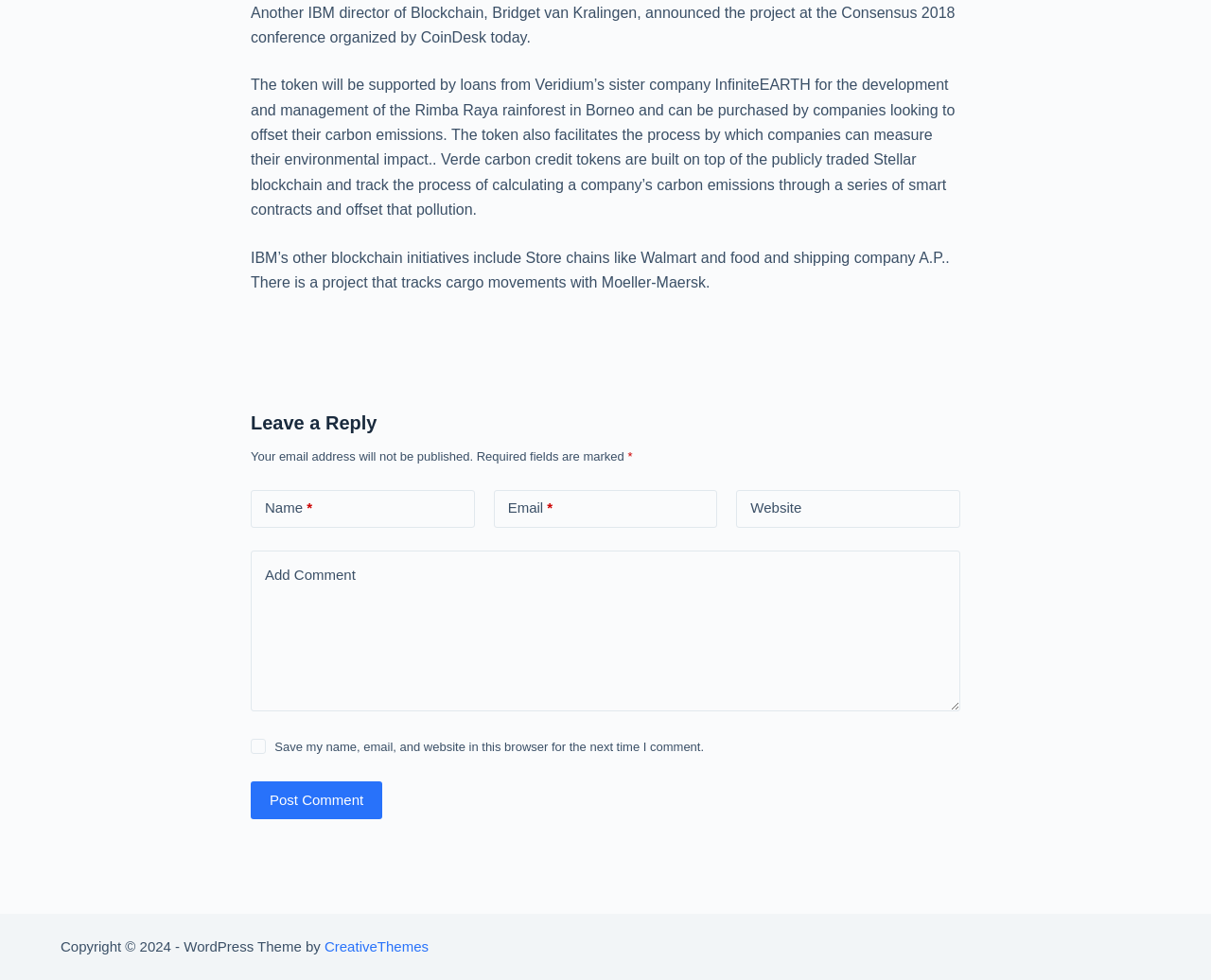Find the UI element described as: "parent_node: Name name="author"" and predict its bounding box coordinates. Ensure the coordinates are four float numbers between 0 and 1, [left, top, right, bottom].

[0.207, 0.5, 0.392, 0.538]